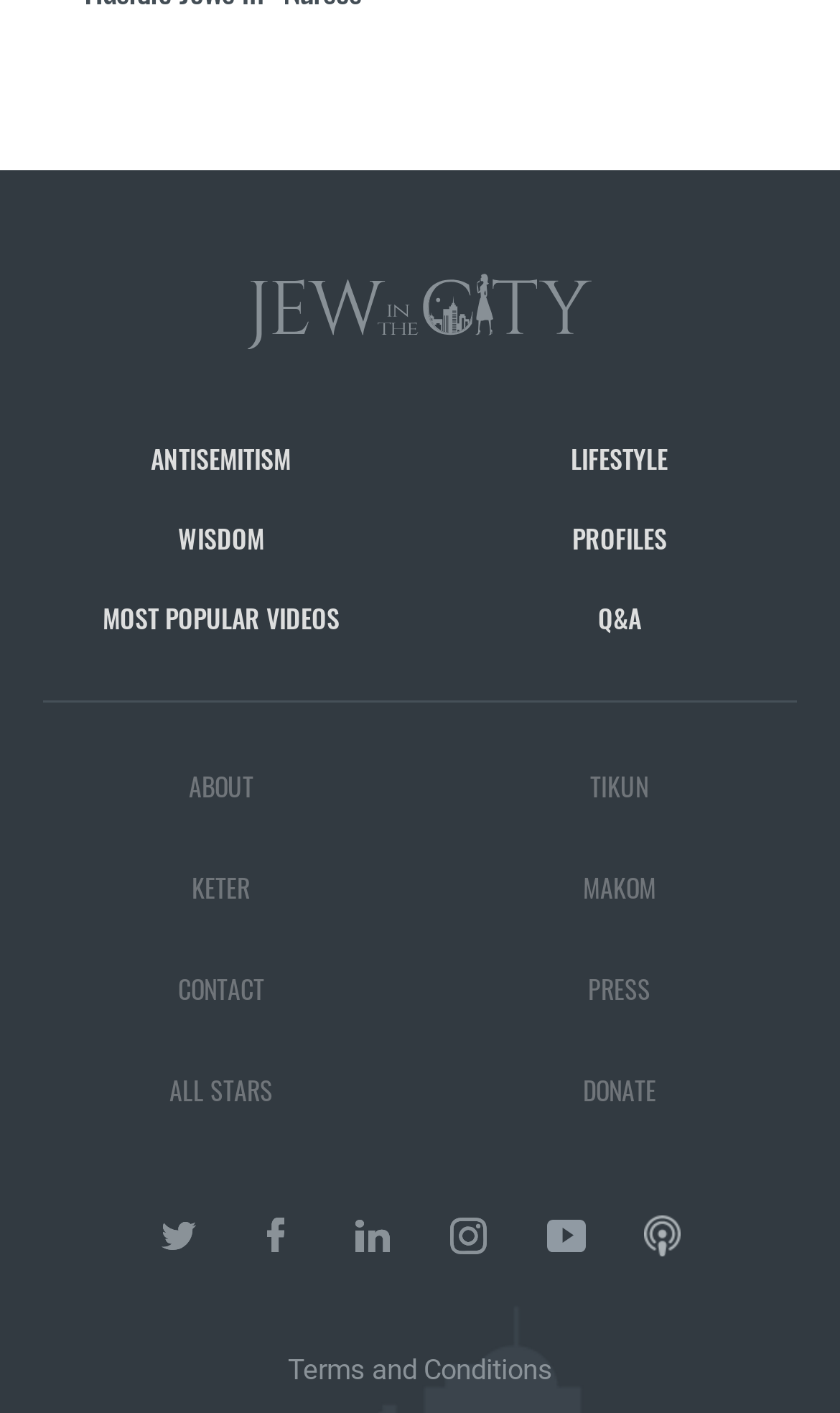Please locate the bounding box coordinates of the element that should be clicked to complete the given instruction: "Learn about the website's mission on the About page".

[0.215, 0.73, 0.292, 0.756]